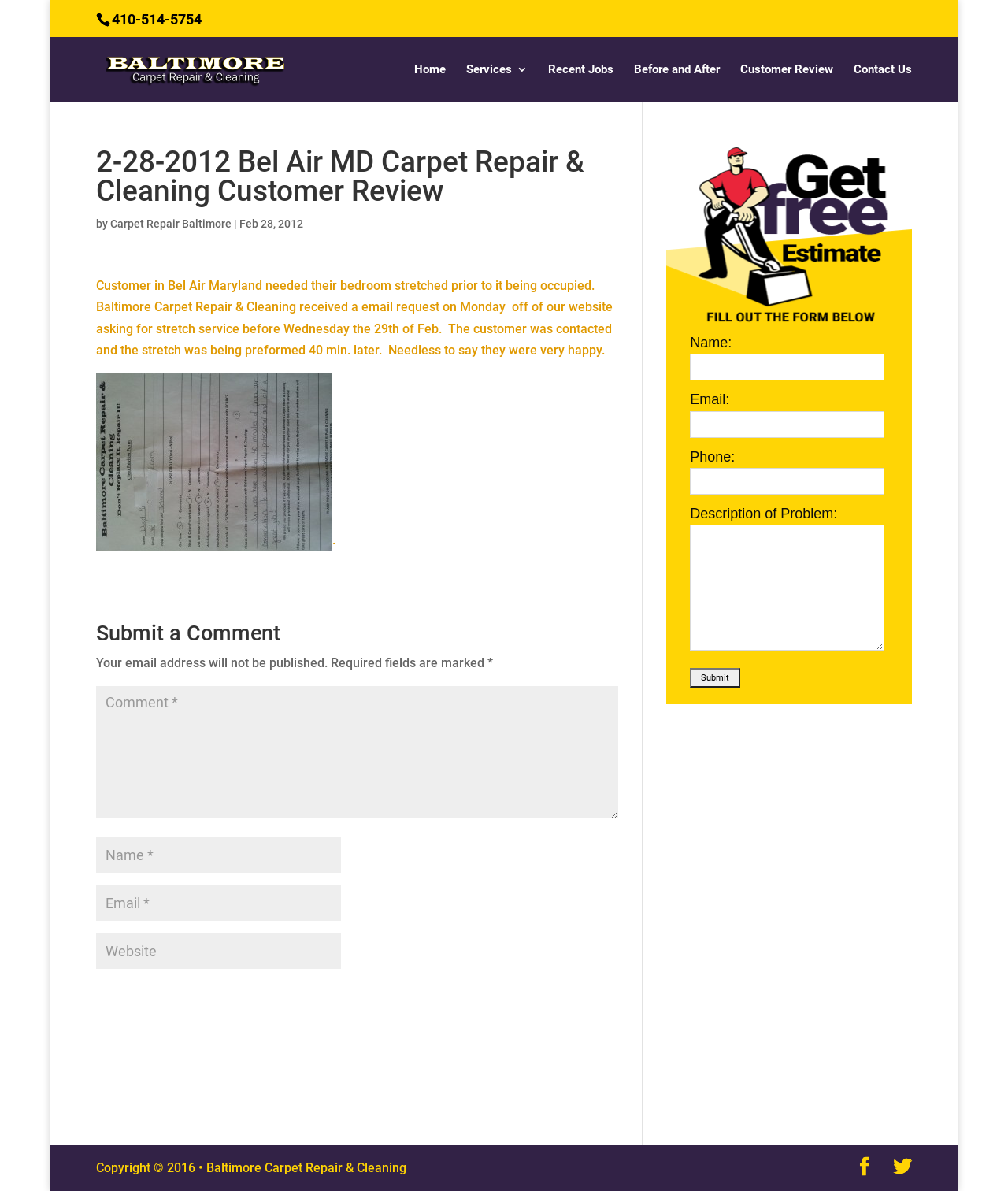Determine the title of the webpage and give its text content.

2-28-2012 Bel Air MD Carpet Repair & Cleaning Customer Review